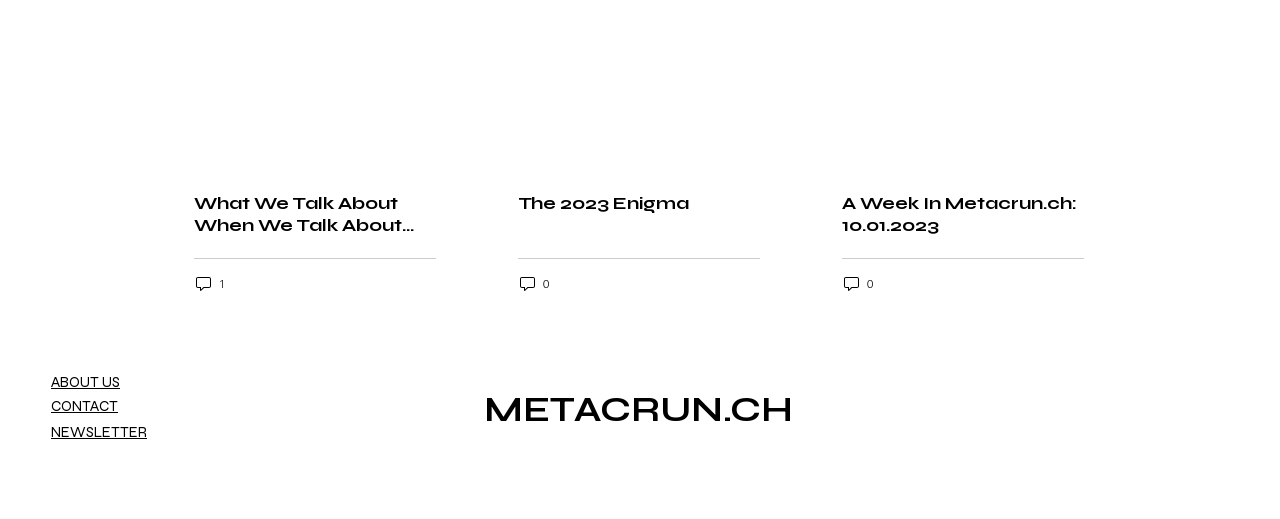What is the text of the link below 'What We Talk About When We Talk About Bots'?
Provide a fully detailed and comprehensive answer to the question.

I looked at the first 'article' element and found the 'link' element below the link with the text 'What We Talk About When We Talk About Bots', which has the text '1 comment'.